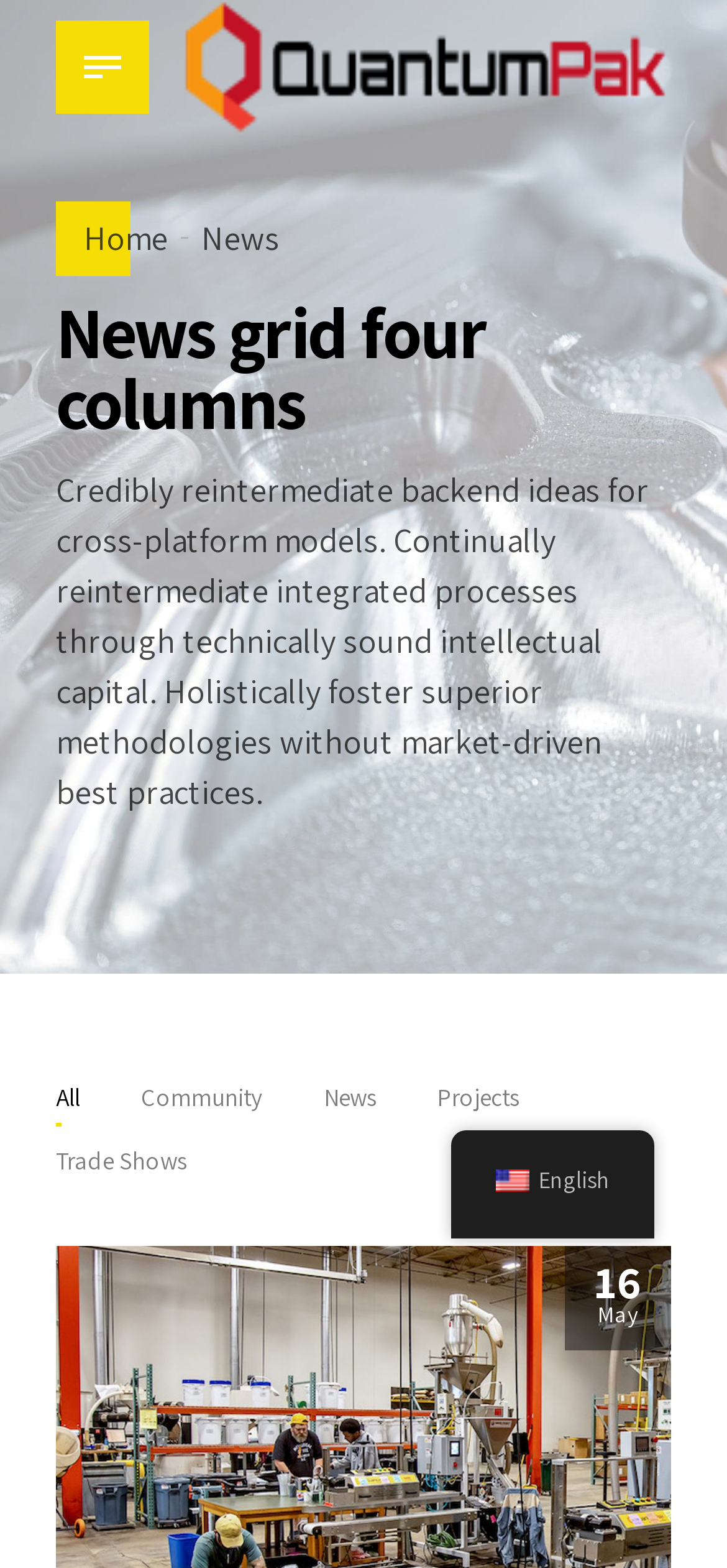Give a concise answer using one word or a phrase to the following question:
What is the purpose of the website?

News and information